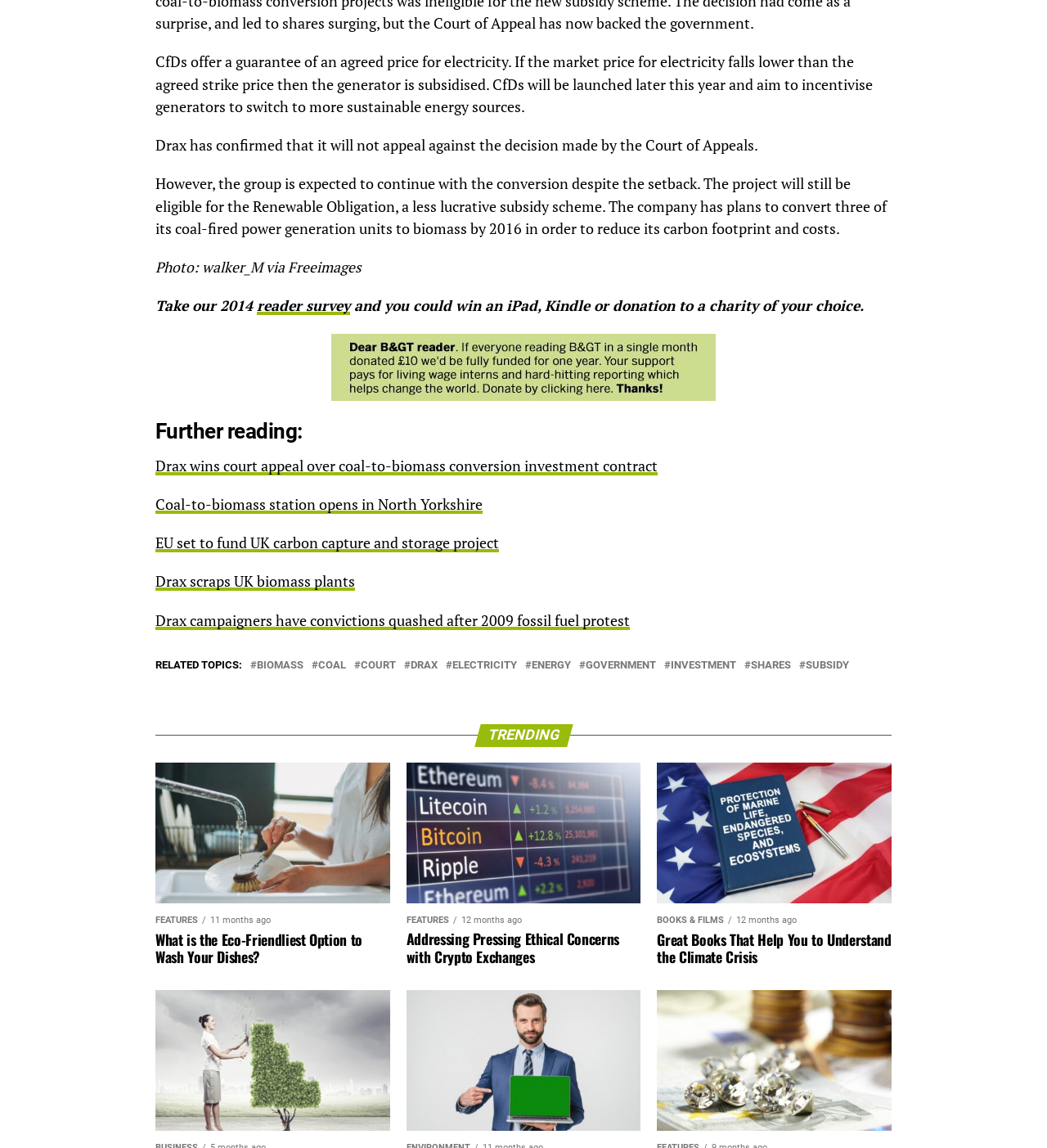Locate the bounding box coordinates of the region to be clicked to comply with the following instruction: "Read about Drax wins court appeal over coal-to-biomass conversion investment contract". The coordinates must be four float numbers between 0 and 1, in the form [left, top, right, bottom].

[0.148, 0.397, 0.628, 0.414]